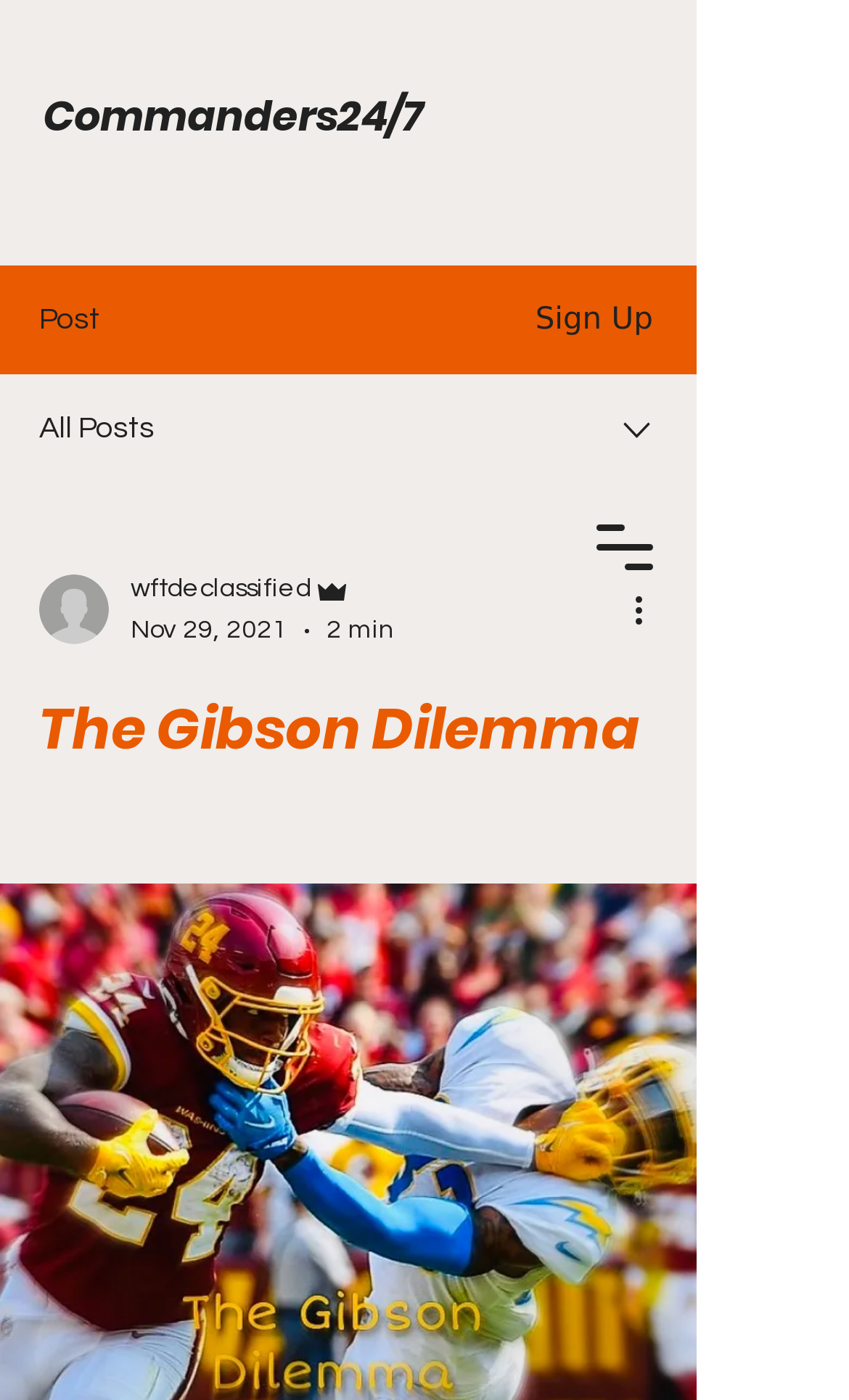What is the name of the writer?
Look at the image and provide a detailed response to the question.

I found the writer's name by looking at the combobox element, which has a generic element 'wftdeclassified' inside it. This element is likely to be the writer's name.